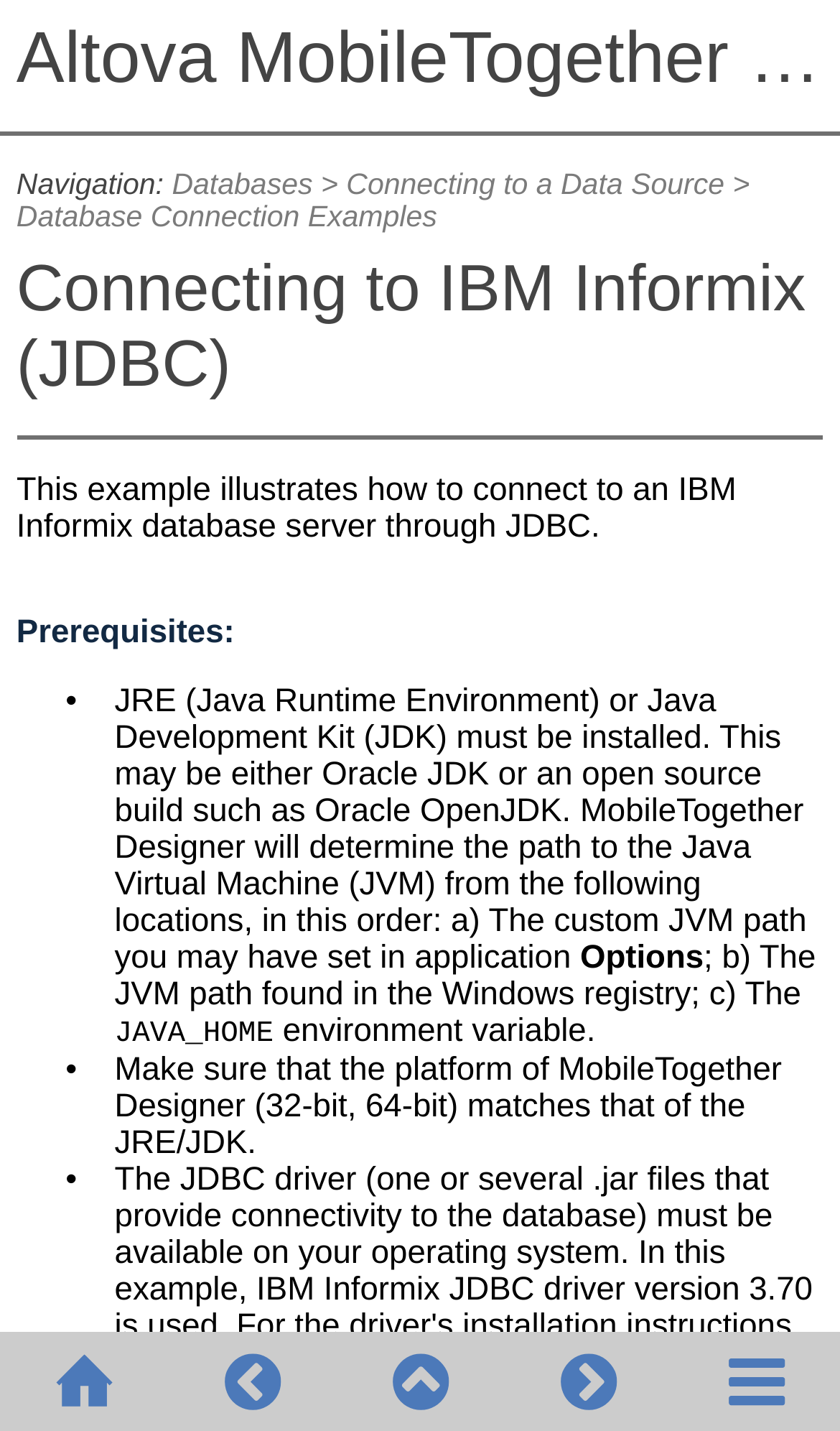Please identify the bounding box coordinates of the area that needs to be clicked to follow this instruction: "Go to next topic".

[0.6, 0.937, 0.8, 0.994]